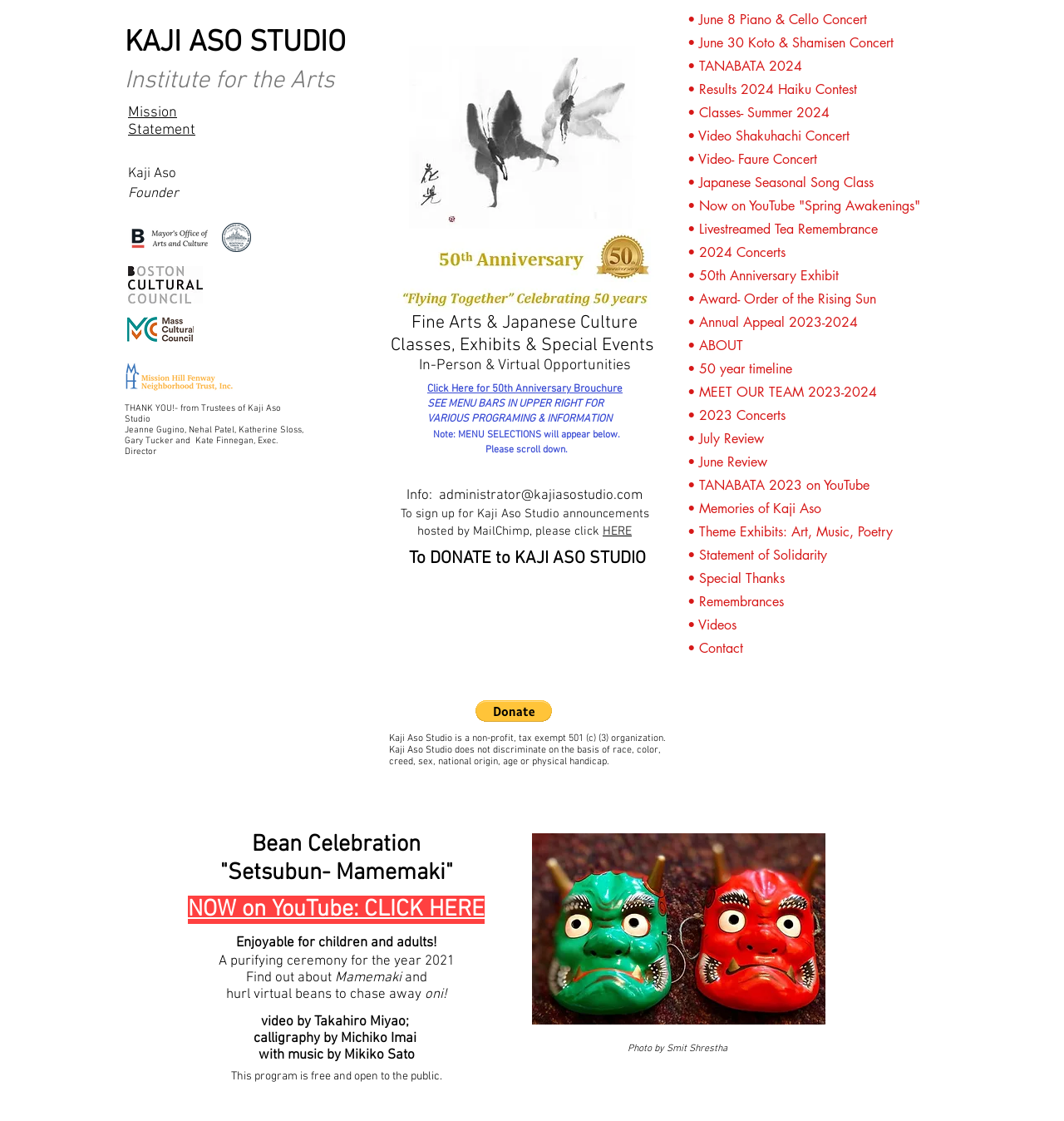Please locate the bounding box coordinates for the element that should be clicked to achieve the following instruction: "Learn about the 'Mamemaki' ceremony". Ensure the coordinates are given as four float numbers between 0 and 1, i.e., [left, top, right, bottom].

[0.314, 0.865, 0.377, 0.88]